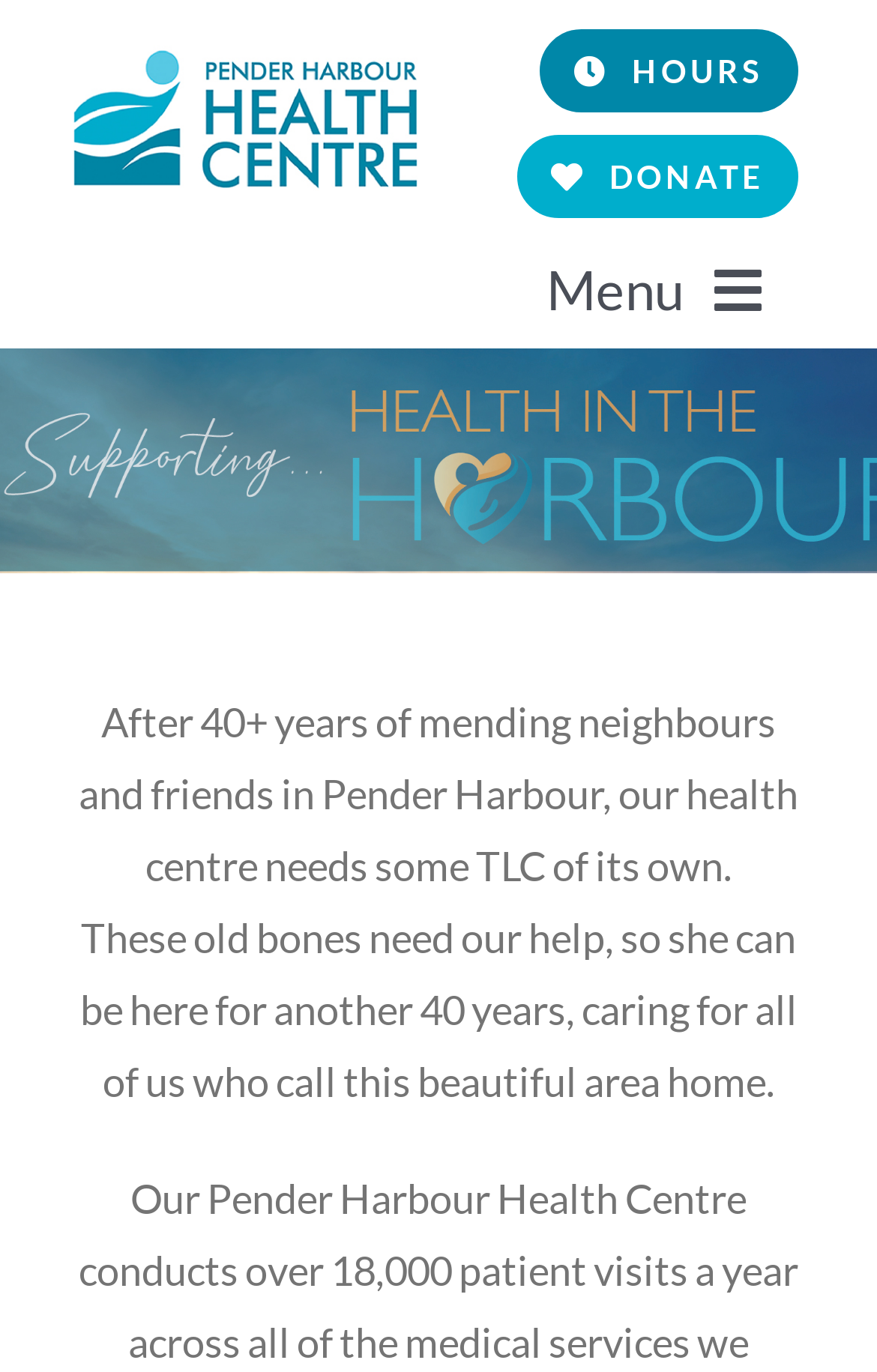Respond to the following query with just one word or a short phrase: 
What is the health centre asking for?

TLC